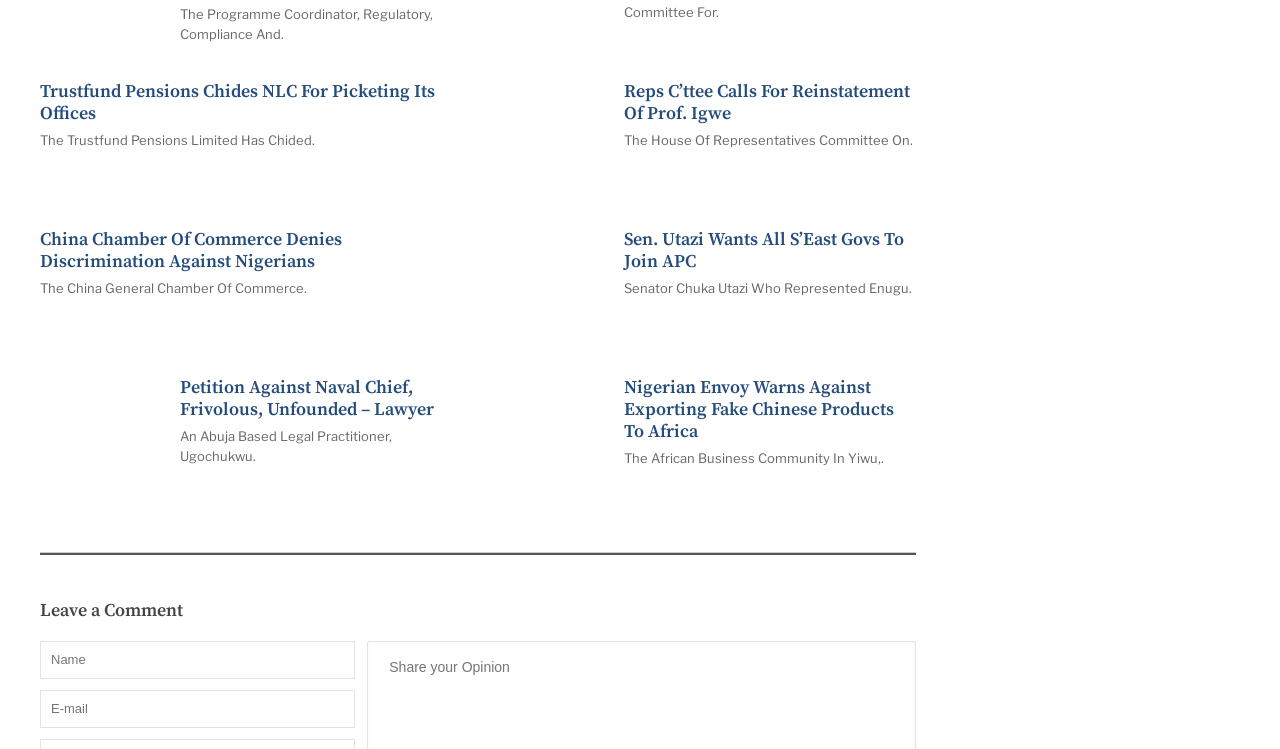Please locate the bounding box coordinates for the element that should be clicked to achieve the following instruction: "Click on the link about Nigerian Envoy". Ensure the coordinates are given as four float numbers between 0 and 1, i.e., [left, top, right, bottom].

[0.488, 0.504, 0.714, 0.592]